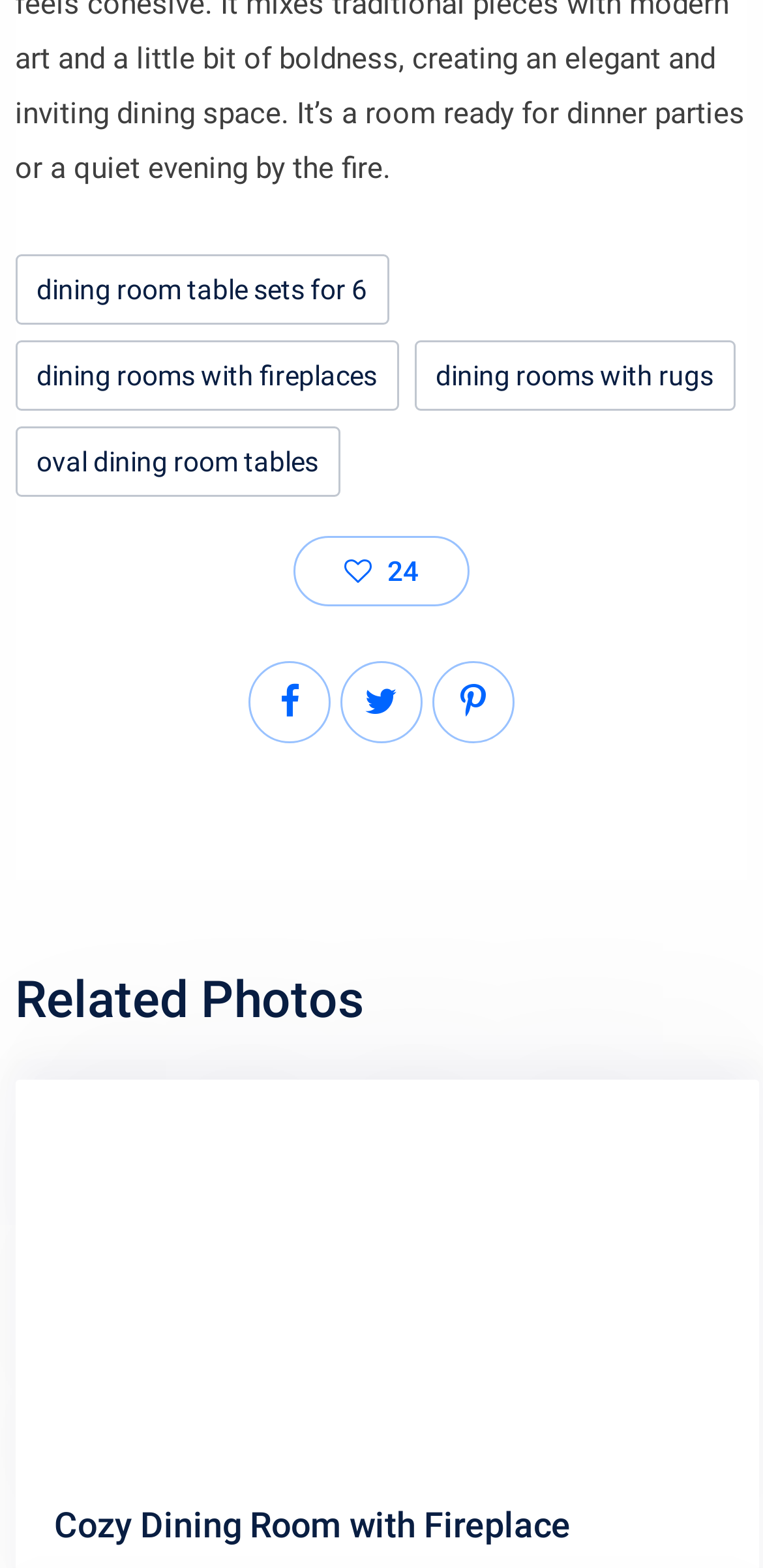What is the text of the first link under the 'Related Photos' heading?
Based on the image, respond with a single word or phrase.

Cozy Dining Room with Fireplace